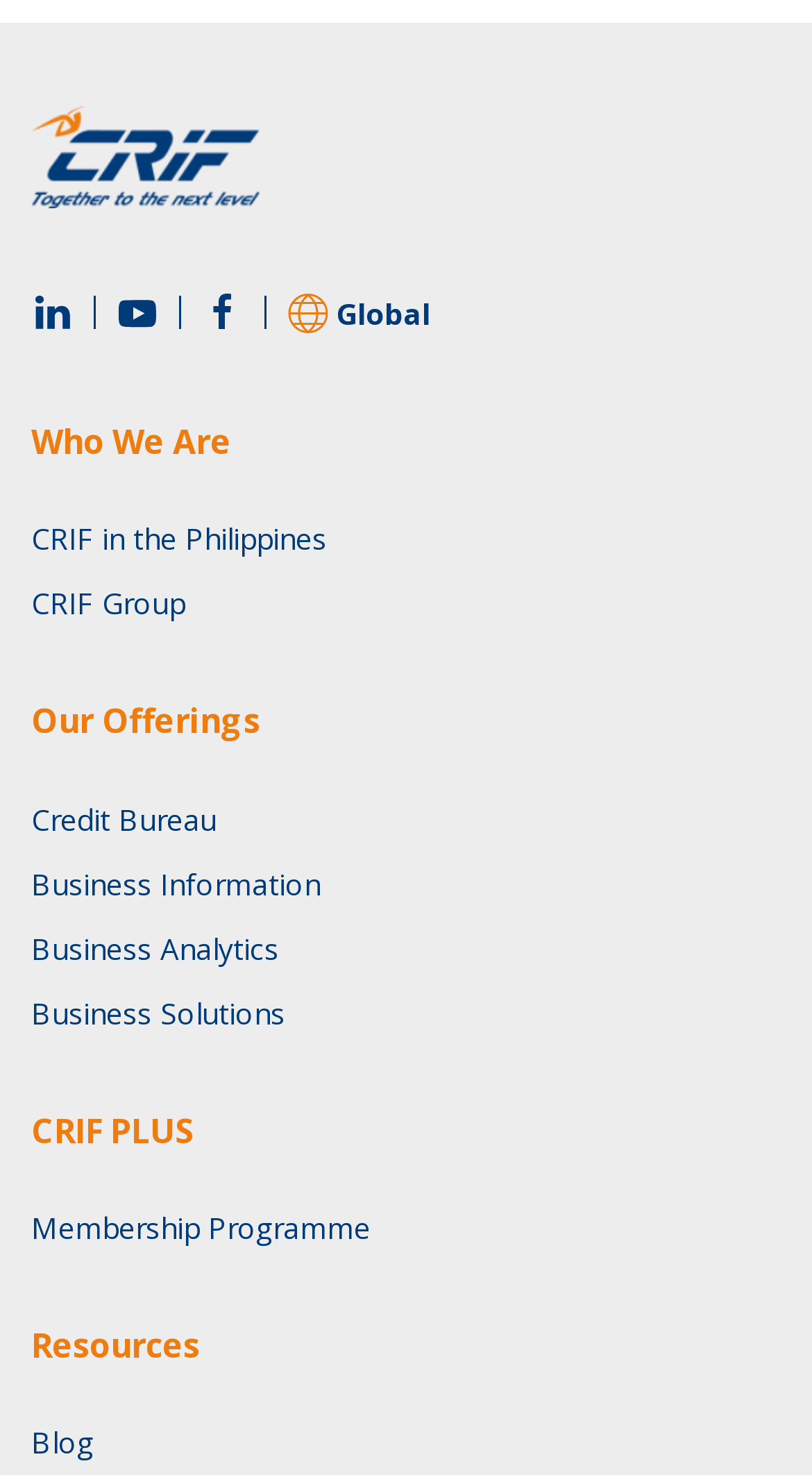What are the main sections of the webpage?
Answer the question with just one word or phrase using the image.

Who We Are, Our Offerings, CRIF PLUS, Resources